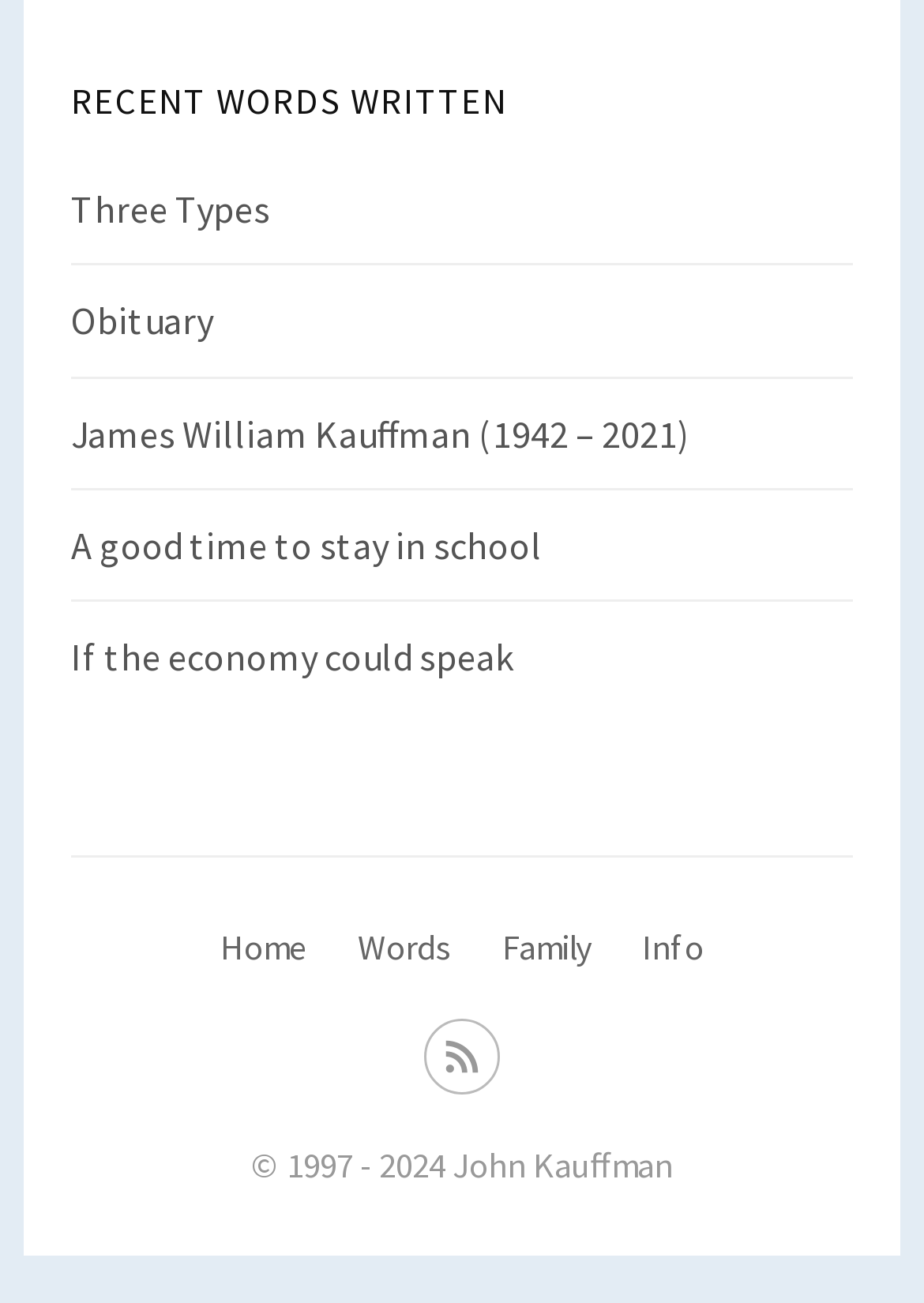What is the icon name of the link at [0.459, 0.79, 0.541, 0.824]?
Please respond to the question thoroughly and include all relevant details.

The link at the specified bounding box coordinates has an OCR text of ' RSS', which indicates the icon name is RSS.